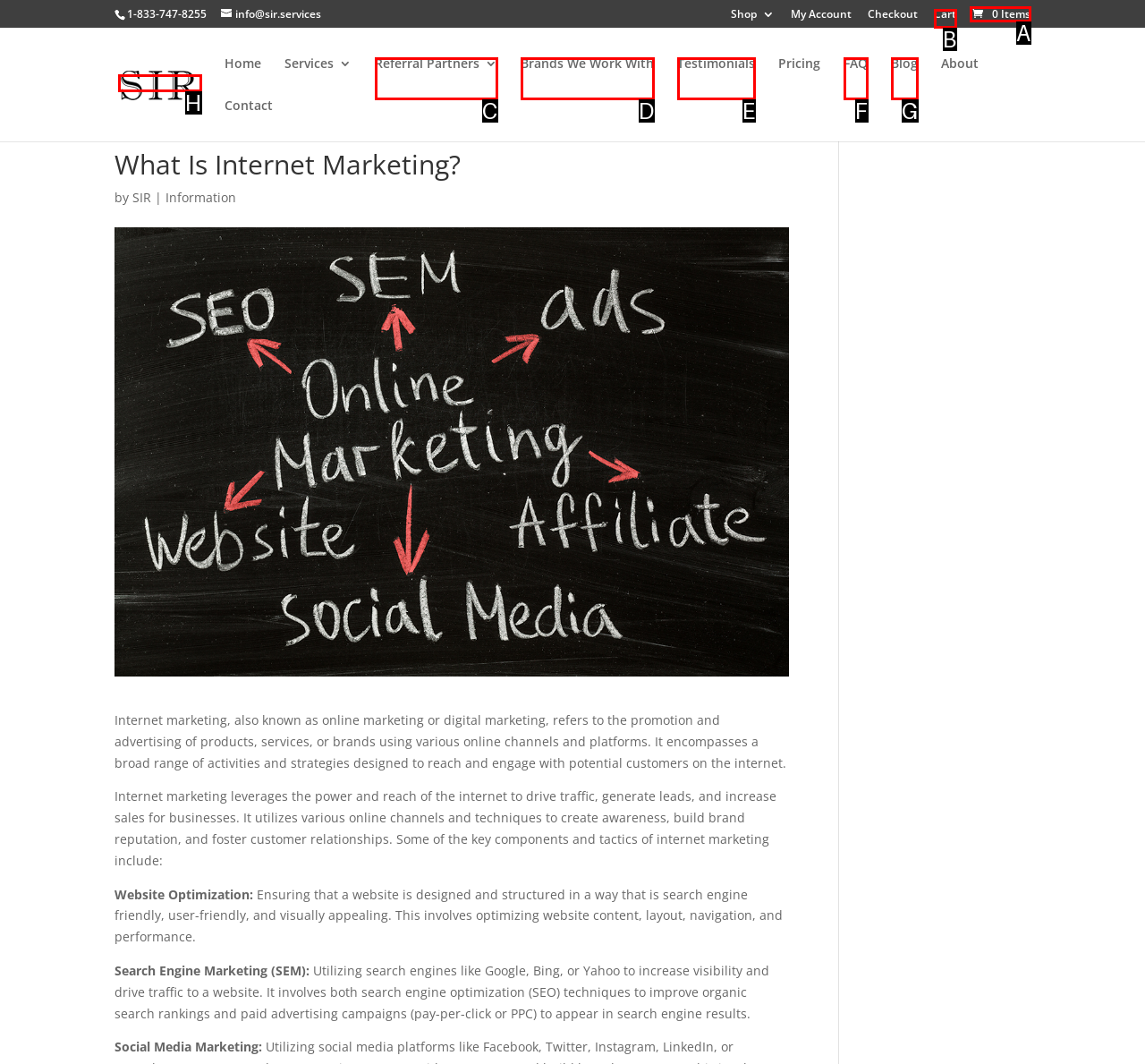Select the letter of the UI element that best matches: Cart
Answer with the letter of the correct option directly.

B